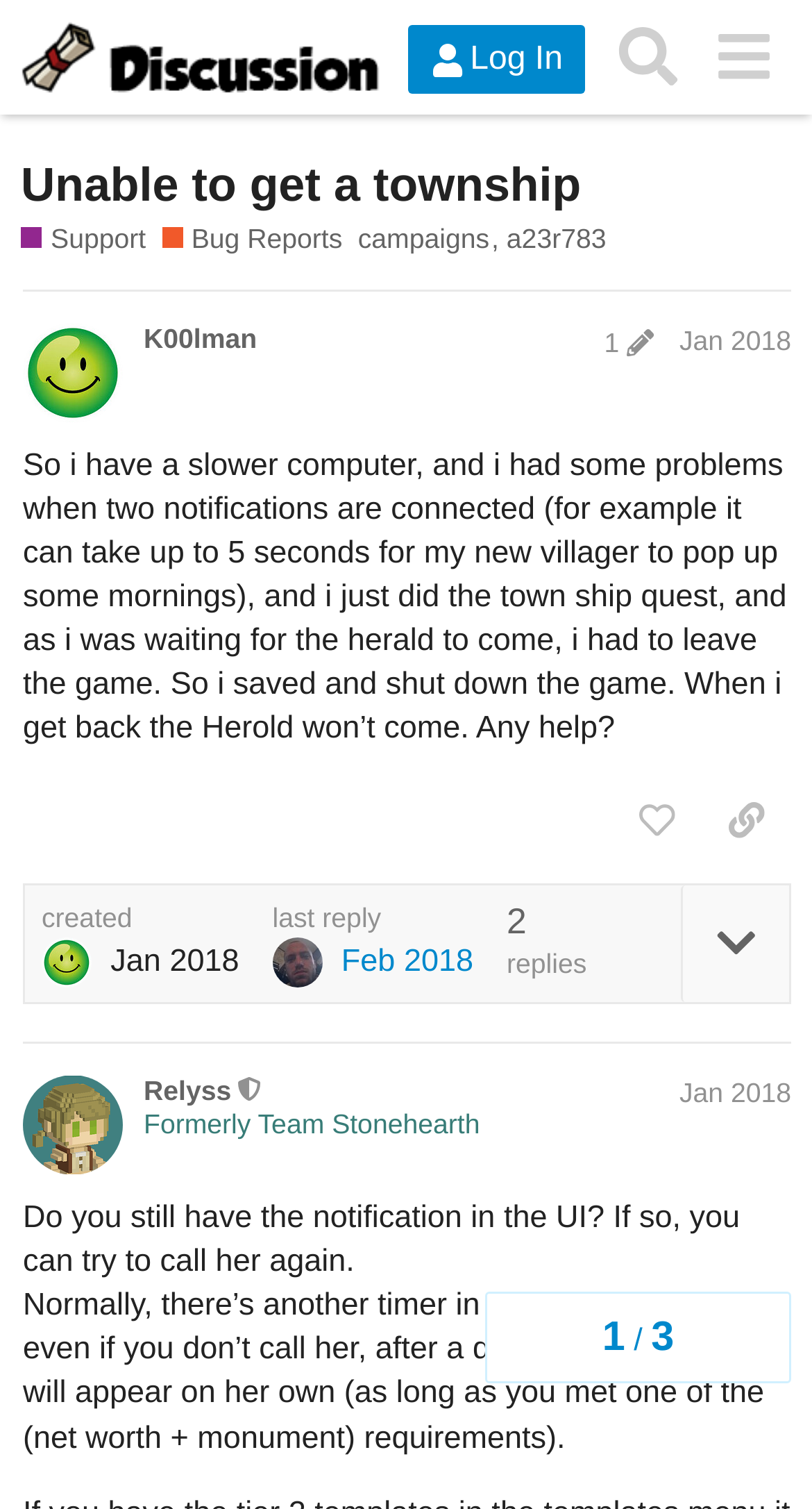Describe all the key features and sections of the webpage thoroughly.

This webpage appears to be a forum discussion thread on Stonehearth Discourse, a gaming community platform. At the top, there is a header section with a logo image and links to "Log In", "Search", and a menu button. Below the header, there is a heading that reads "Unable to get a township" followed by a brief description of the topic.

The main content of the page is divided into two sections. The first section is a post from a user named K00lman, who is describing an issue they encountered with the game, including a problem with notifications and a quest not completing properly. This post is dated January 26, 2018, and has several buttons and links below it, including "like this post", "copy a link to this post to clipboard", and a reply button.

The second section is a response from a moderator named Relyss, who is offering advice and guidance on how to resolve the issue. This response is also dated January 26, 2018. There are several other elements on the page, including a navigation section at the bottom with links to topic progress and a list of tags related to the discussion.

Throughout the page, there are various images, including icons and logos, as well as buttons and links to facilitate user interaction. The overall layout is organized and easy to follow, with clear headings and concise text.